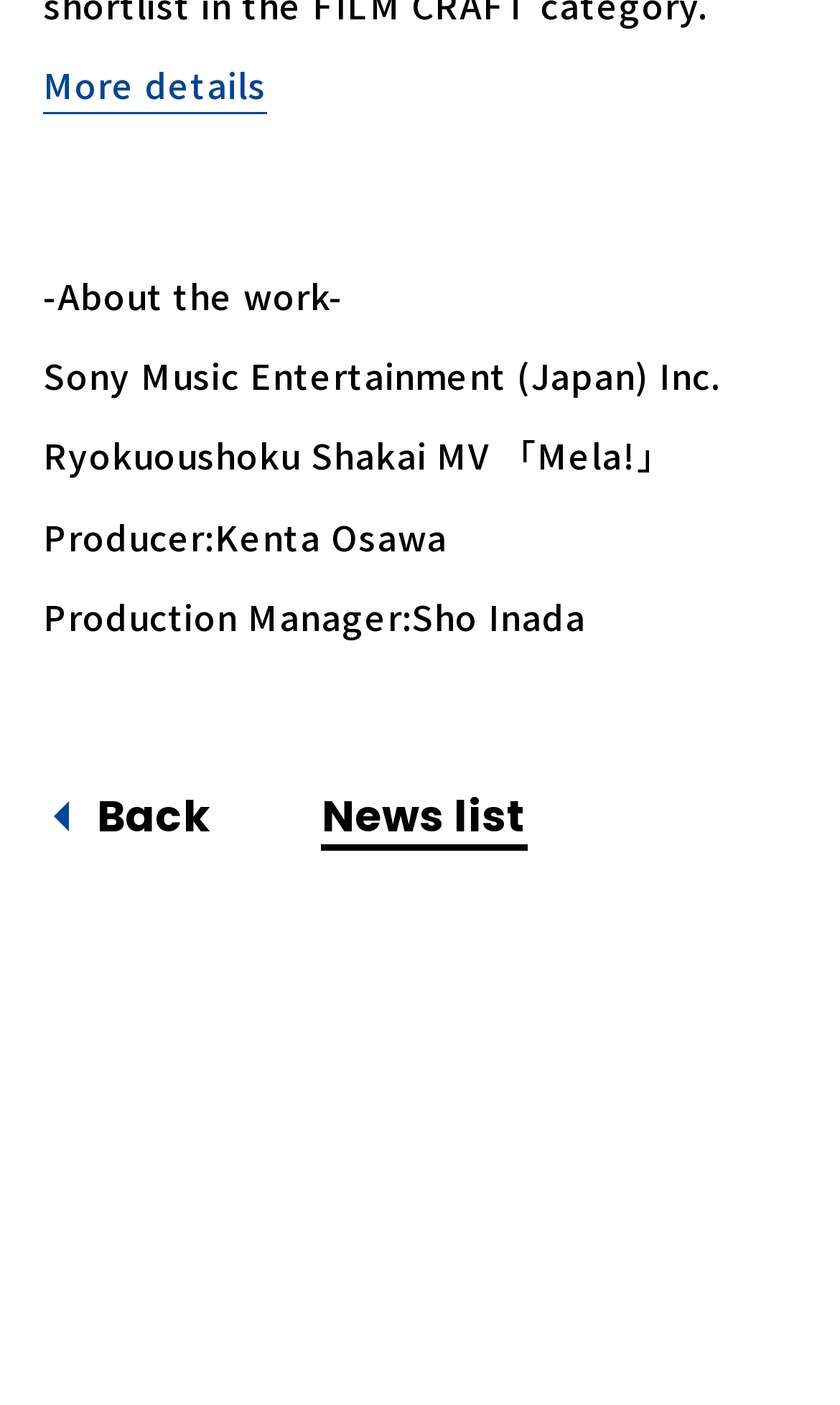What is the role of Kenta Osawa?
Use the screenshot to answer the question with a single word or phrase.

Producer